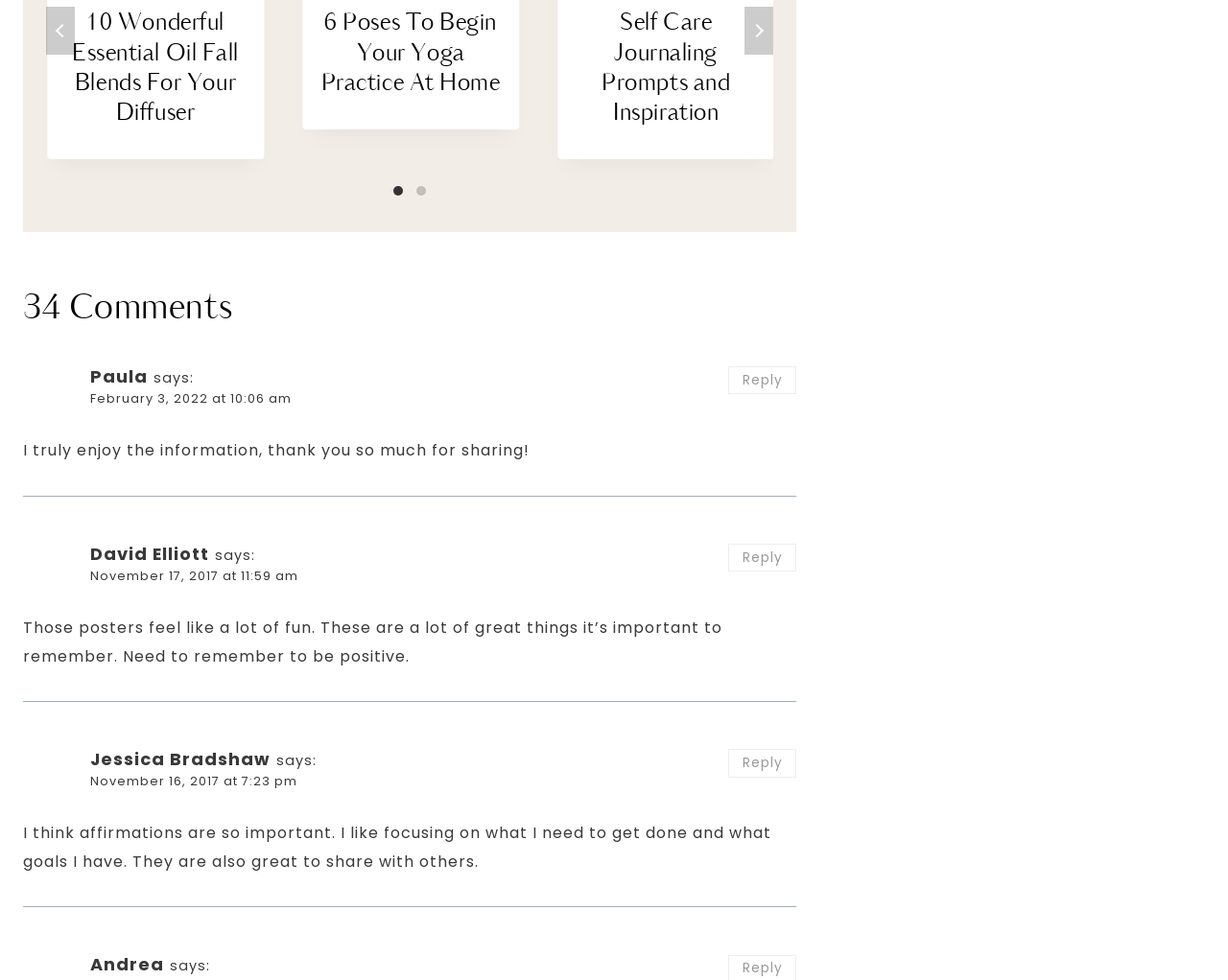Please provide a one-word or phrase answer to the question: 
How many comments are there?

34